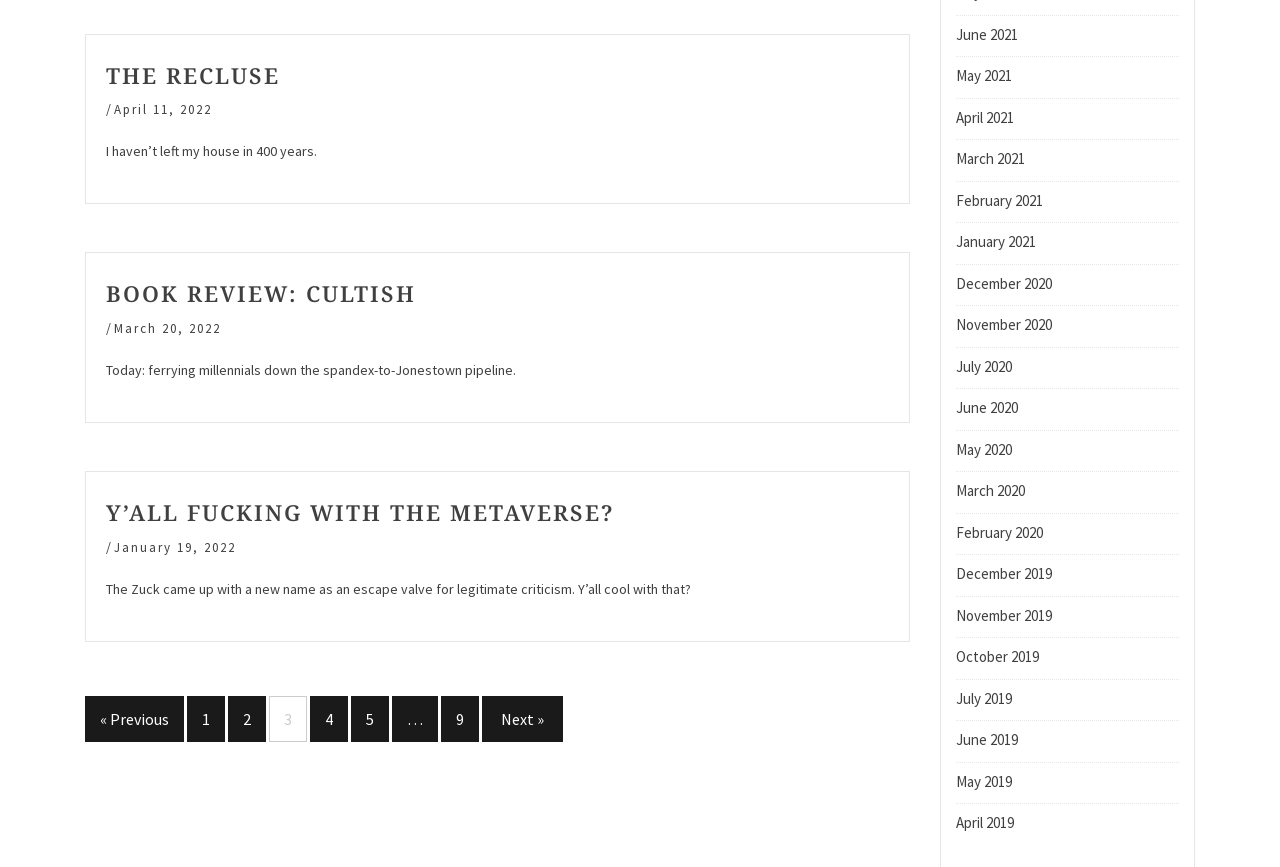Identify the bounding box coordinates for the region of the element that should be clicked to carry out the instruction: "Click on the 'THE RECLUSE' link". The bounding box coordinates should be four float numbers between 0 and 1, i.e., [left, top, right, bottom].

[0.083, 0.069, 0.219, 0.103]